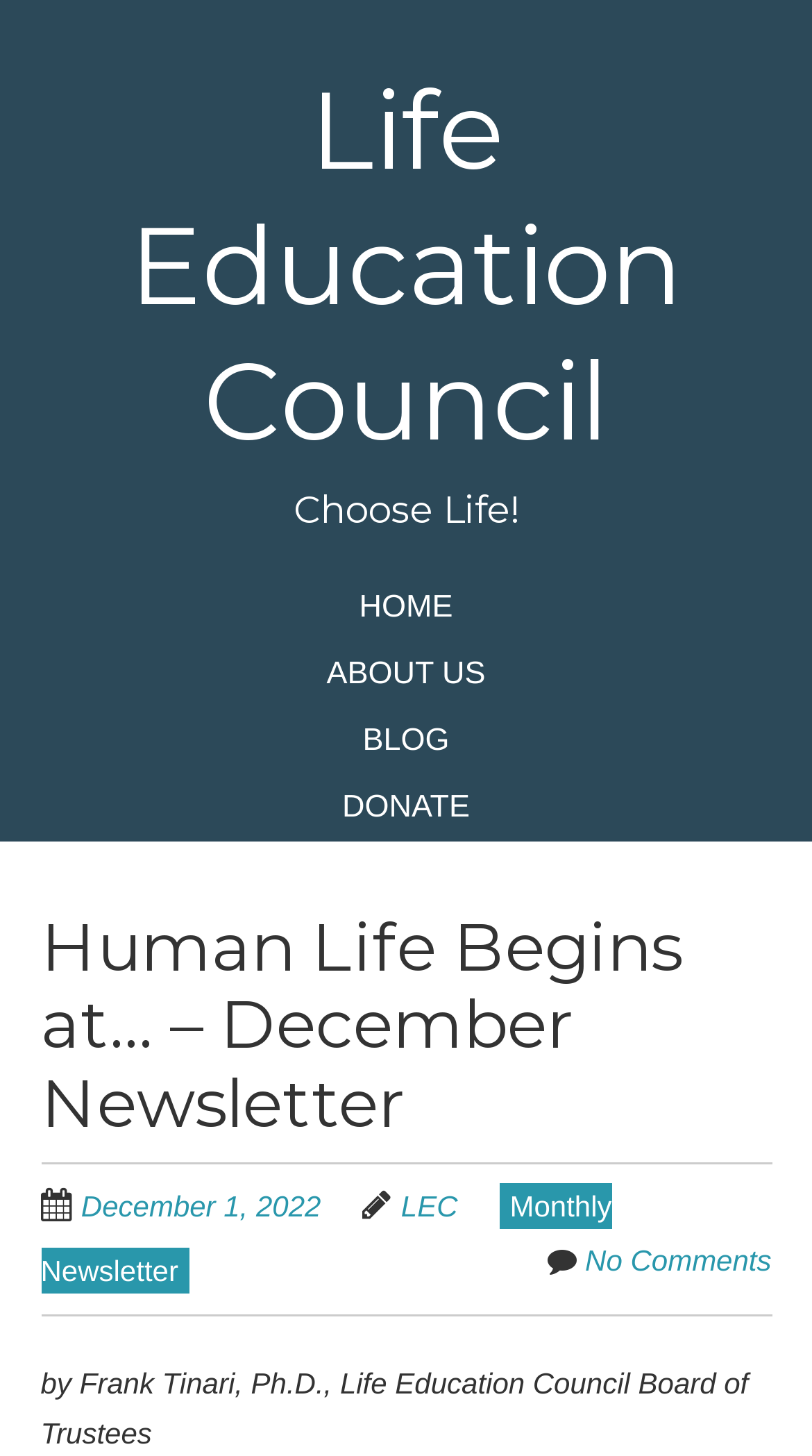Identify the bounding box coordinates of the clickable section necessary to follow the following instruction: "go to home page". The coordinates should be presented as four float numbers from 0 to 1, i.e., [left, top, right, bottom].

[0.05, 0.402, 0.95, 0.433]